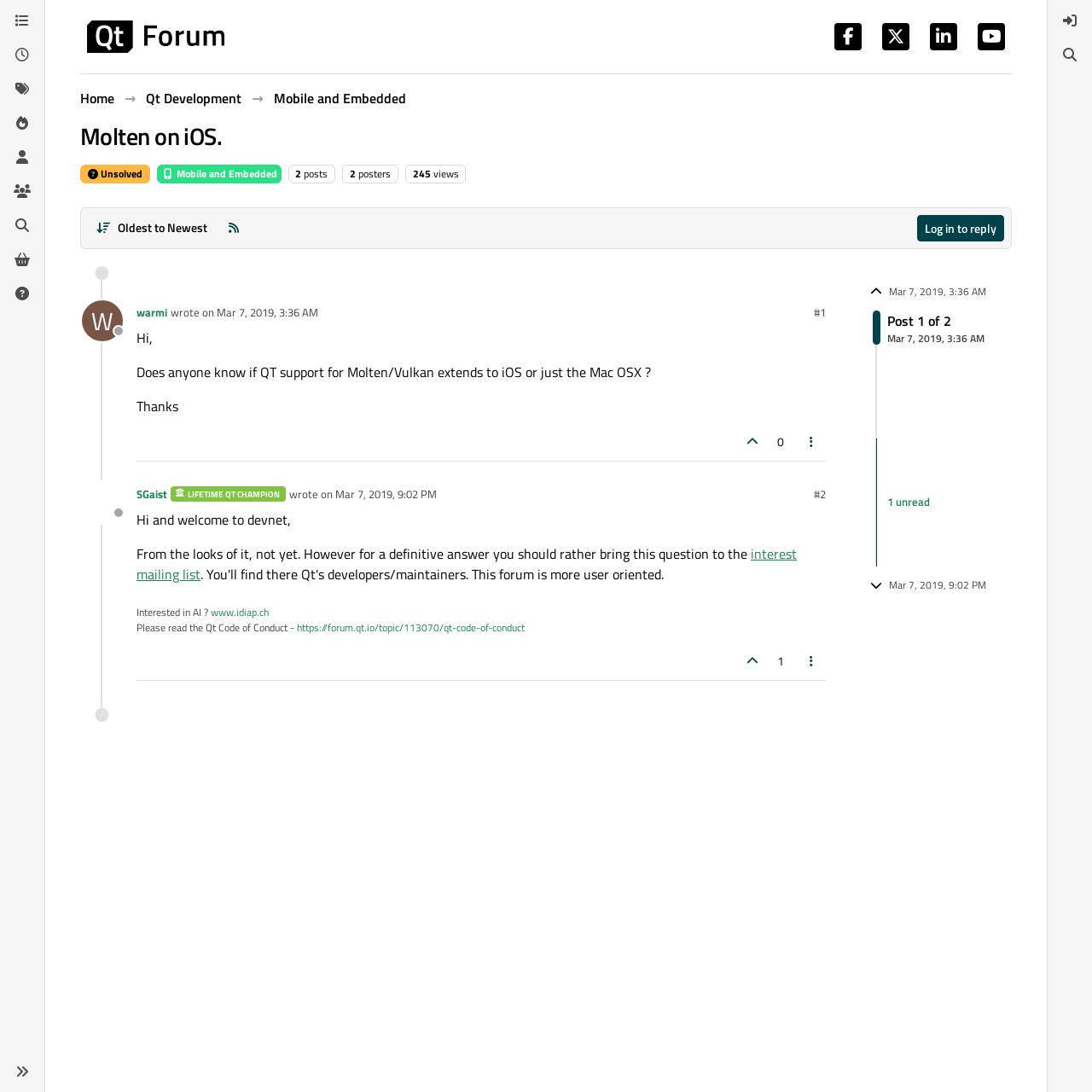Select the bounding box coordinates of the element I need to click to carry out the following instruction: "Click on the 'Post sort option' button".

[0.08, 0.197, 0.196, 0.221]